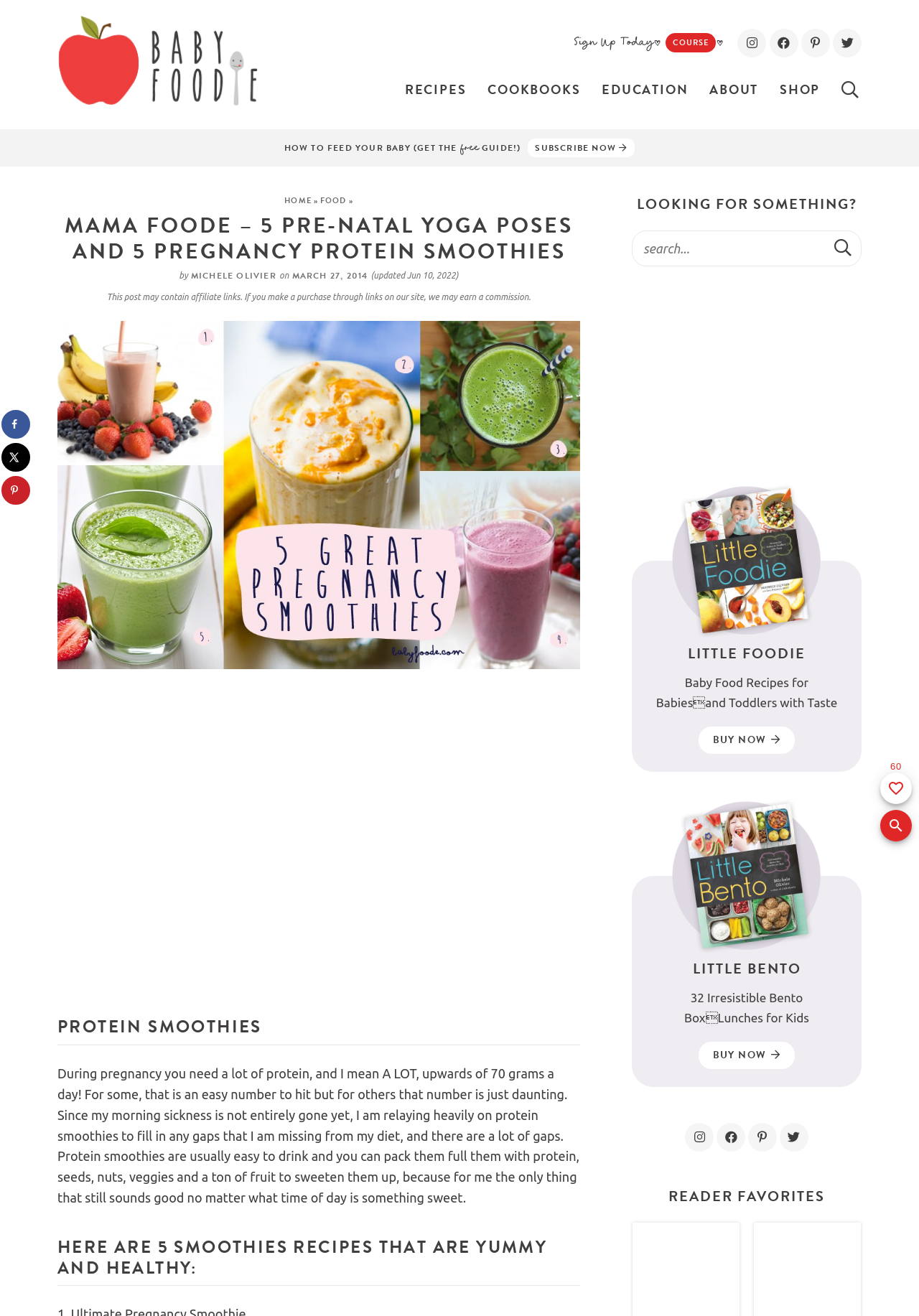What is the name of the cookbook with 32 bento box lunches?
Give a one-word or short phrase answer based on the image.

Little Bento